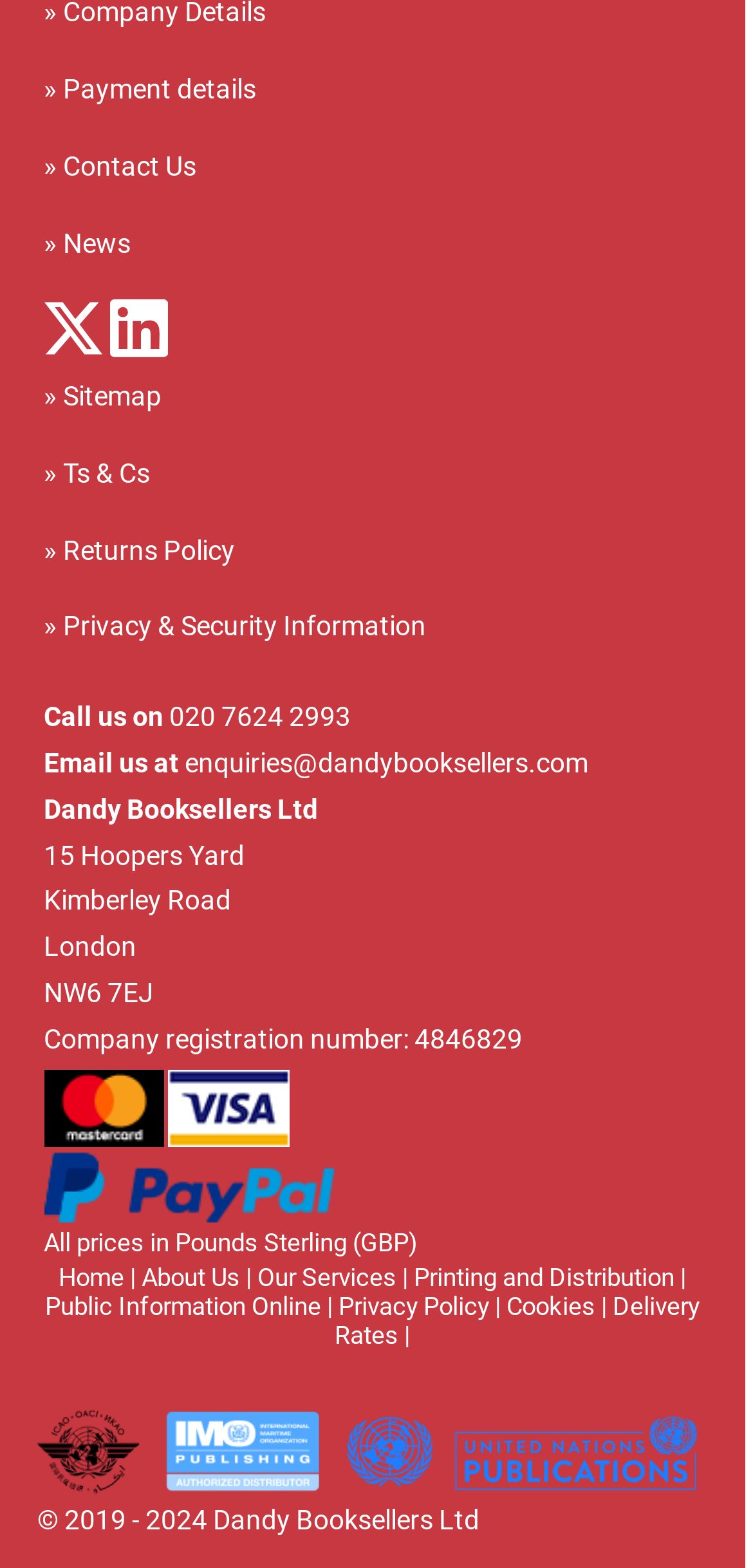Find the bounding box coordinates for the area that should be clicked to accomplish the instruction: "Click the 'Catholic Headstones' link".

None